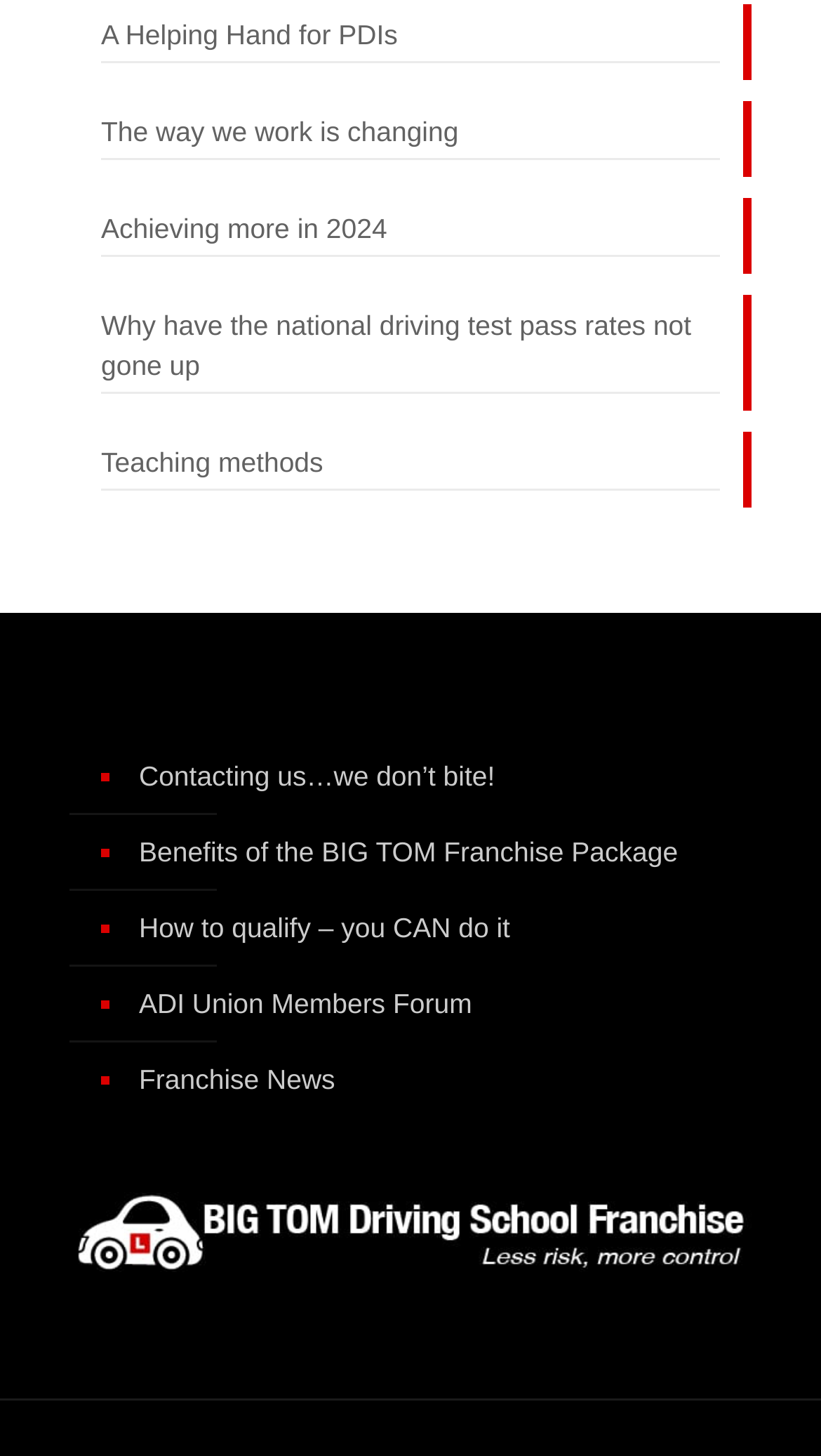How many links are in the top section?
From the image, provide a succinct answer in one word or a short phrase.

4